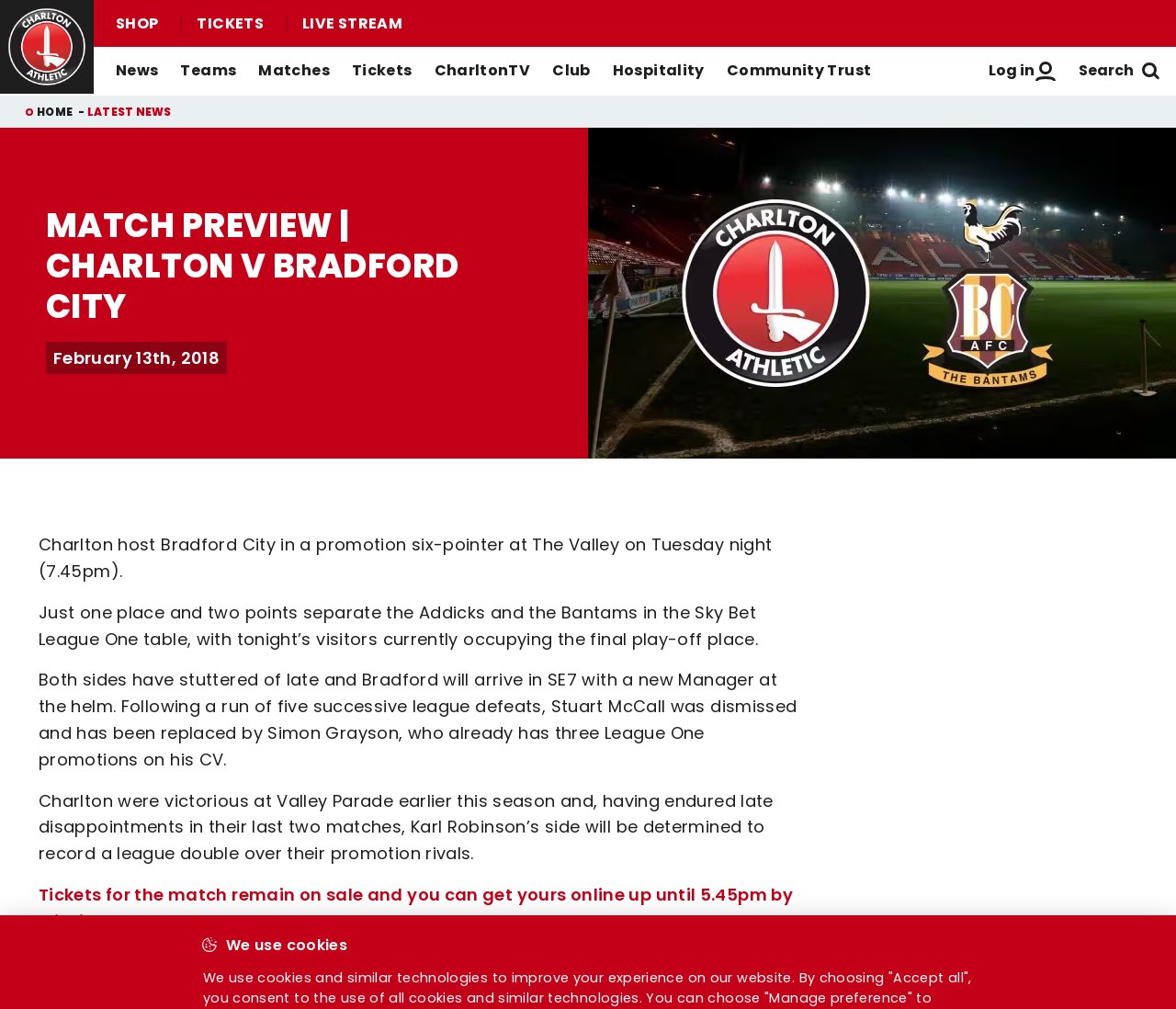Specify the bounding box coordinates of the area to click in order to follow the given instruction: "view Central Valley Collaborative Law Affiliates."

None